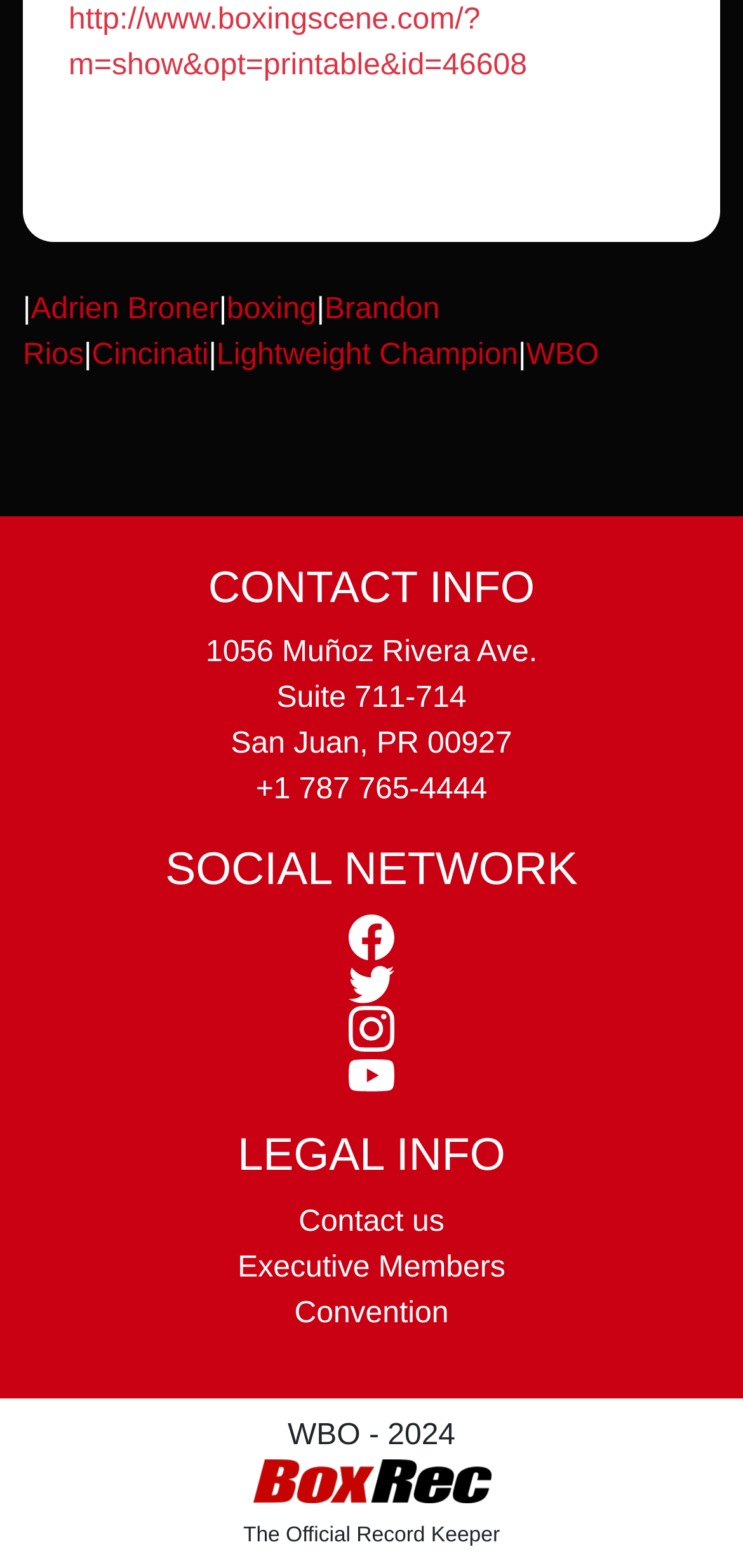Please determine the bounding box coordinates of the section I need to click to accomplish this instruction: "Click on Adrien Broner".

[0.041, 0.188, 0.295, 0.208]